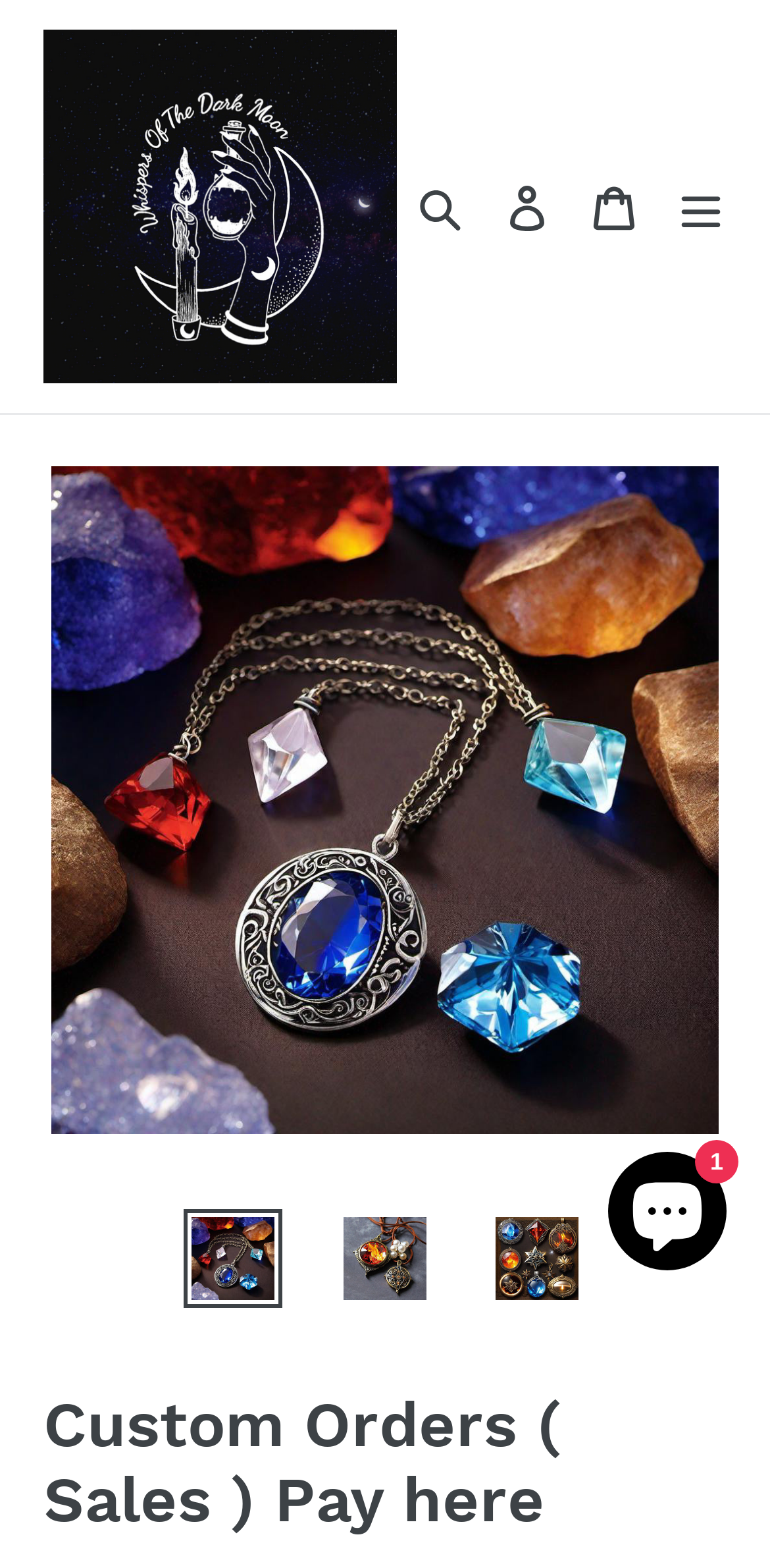Can you pinpoint the bounding box coordinates for the clickable element required for this instruction: "Jump to main content"? The coordinates should be four float numbers between 0 and 1, i.e., [left, top, right, bottom].

None